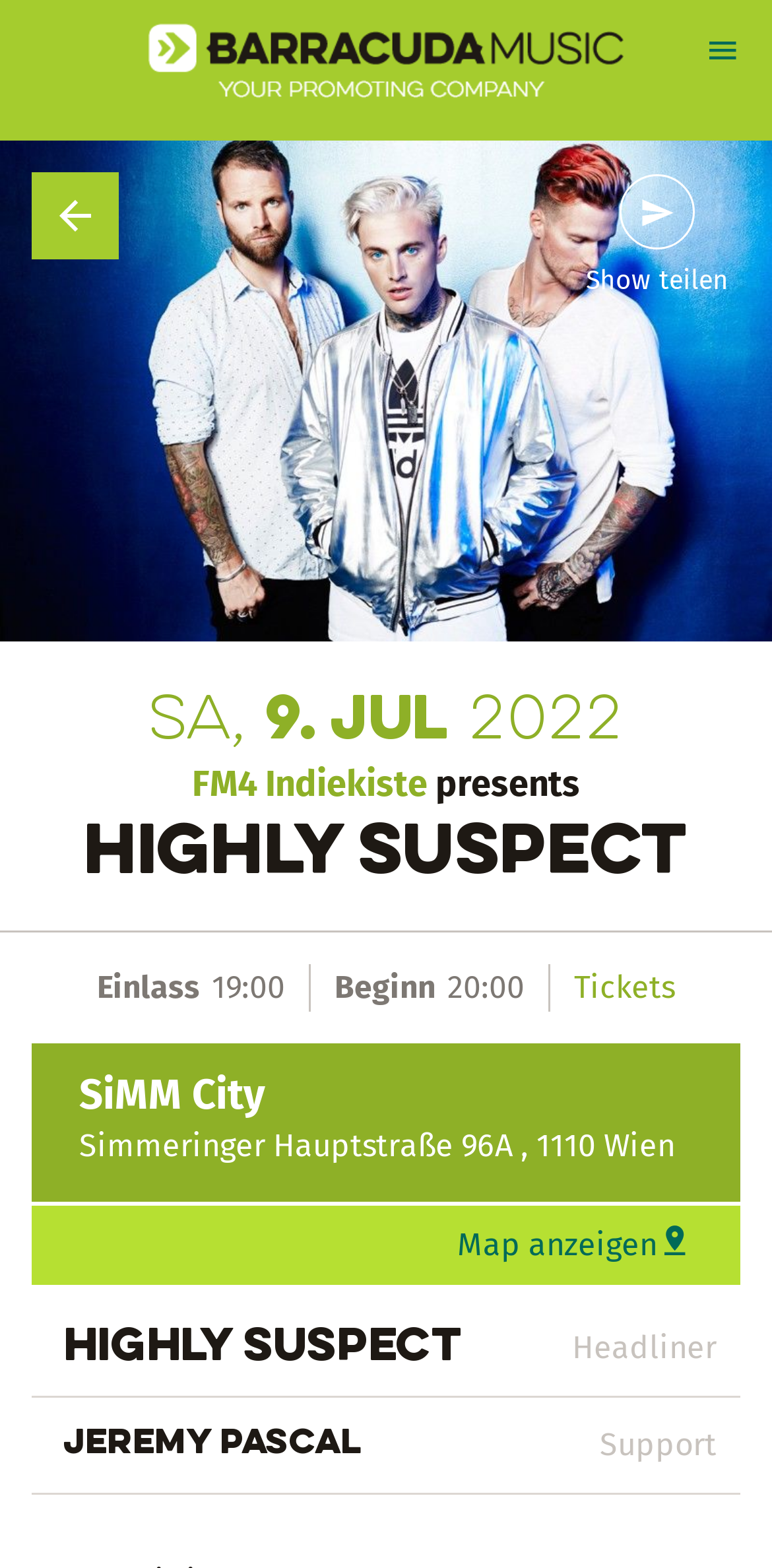Elaborate on the different components and information displayed on the webpage.

The webpage appears to be an event page for a concert featuring the band Highly Suspect. At the top, there is a link to "Barracuda Music" accompanied by an image with the same name, taking up a significant portion of the top section. To the right of this, there is a button with an icon.

Below this top section, there is a large background image that spans the entire width of the page. On top of this image, there are several elements arranged horizontally. A header section displays the date "Sa, 9. Jul 2022" and the event title "FM4 Indiekiste presents HIGHLY SUSPECT". The event title contains a link to "FM4 Indiekiste".

Further down, there are several static text elements arranged in a column, displaying information about the event, including "Einlass" (entry), "19:00", "Beginn" (start), "20:00", and "SiMM City" as the venue, along with its address. A link to "Tickets" is also present in this section.

To the right of this column, there is a link to display a map, accompanied by an icon. Below this, there are three more static text elements, displaying the band name "Highly Suspect", "Headliner", and the supporting act "Jeremy Pascal" with its role as "Support".

Overall, the webpage is focused on providing information about the concert event, including the date, time, venue, and performers.